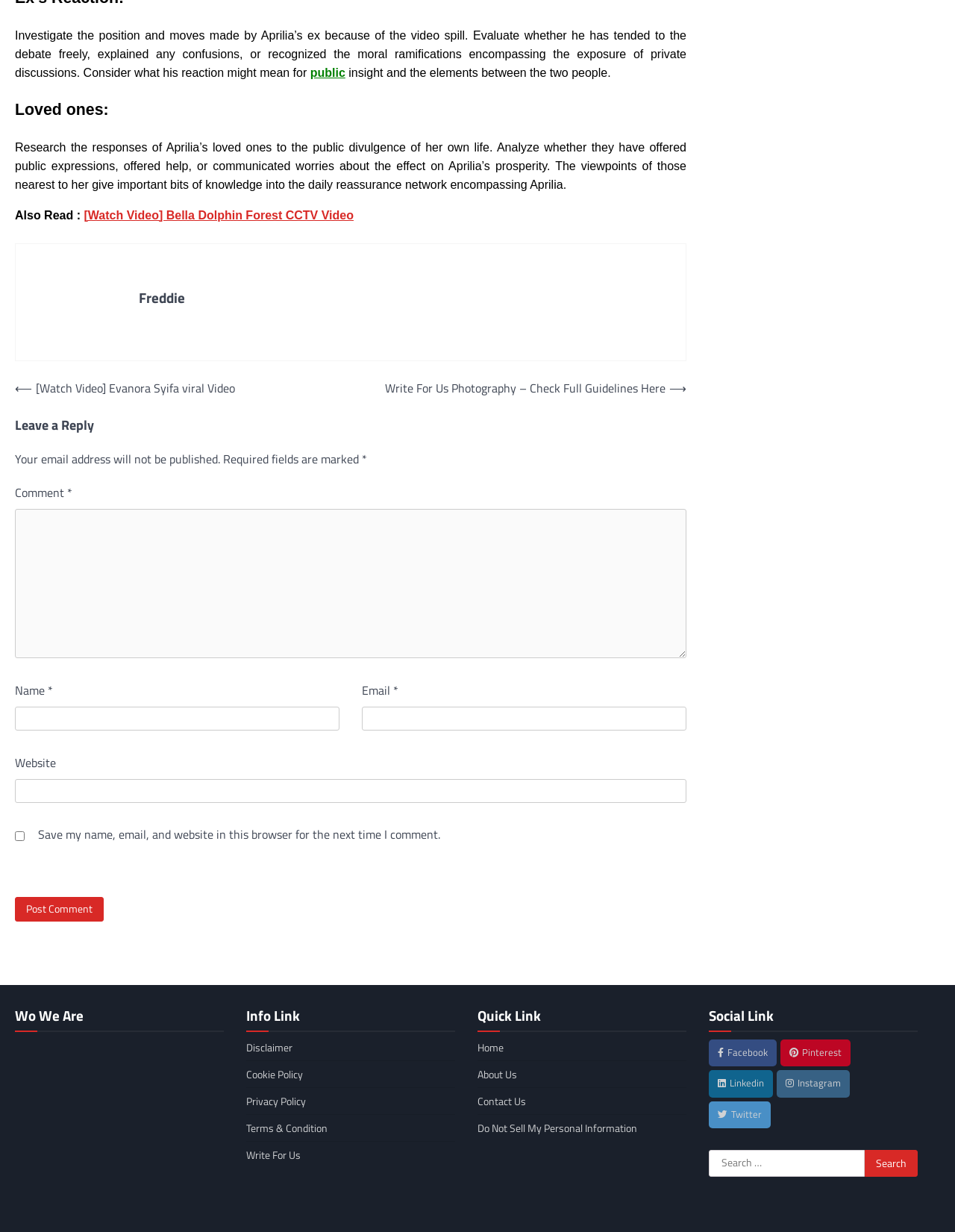Can you find the bounding box coordinates for the element to click on to achieve the instruction: "Click the 'Watch Video' link"?

[0.088, 0.169, 0.37, 0.18]